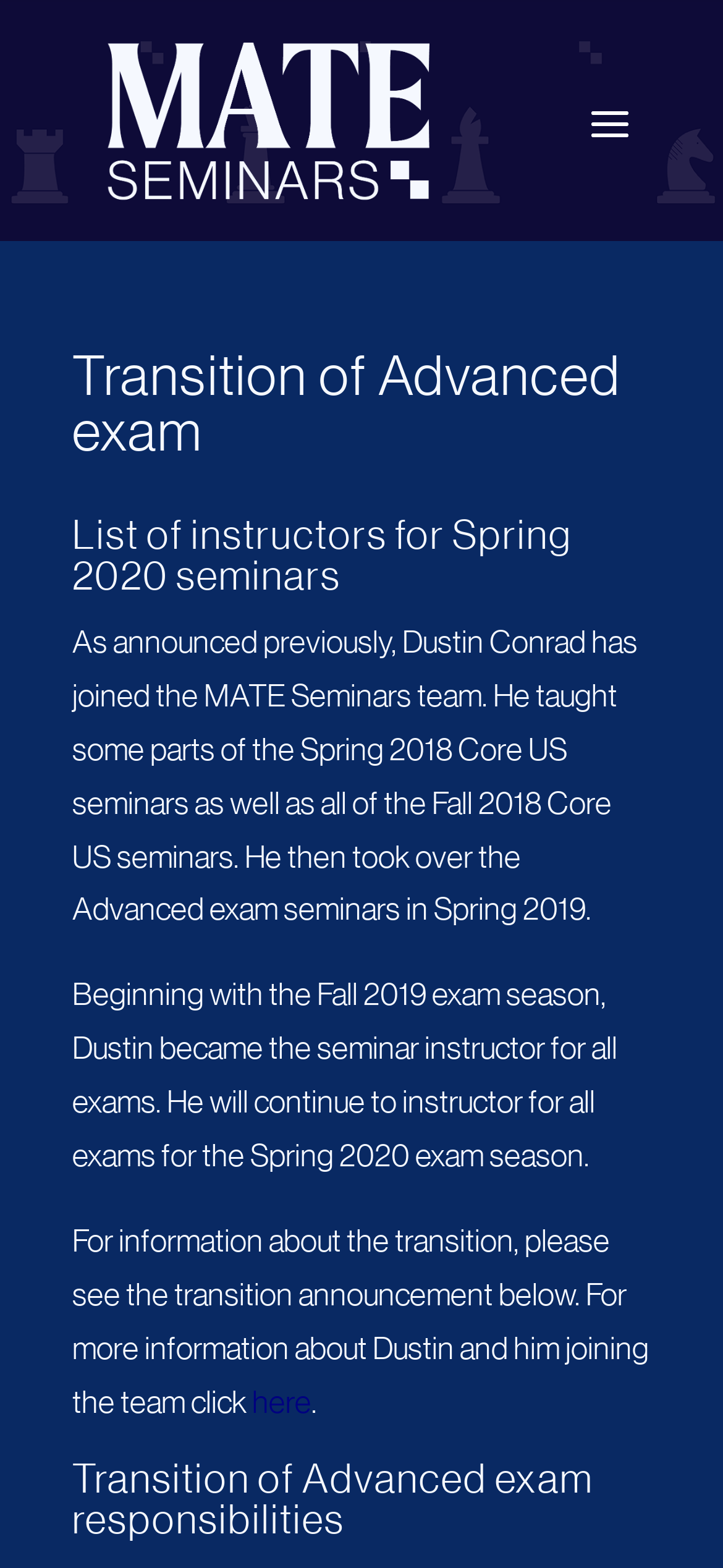Explain the webpage in detail, including its primary components.

The webpage is about the transition of Advanced exam responsibilities at MATE Seminars. At the top, there is a link on the left side, followed by a heading that reads "Transition of Advanced exam". Below this heading, there is another heading that lists the instructors for Spring 2020 seminars. 

A block of text is positioned below the second heading, which announces that Dustin Conrad has joined the MATE Seminars team and will be taking over the Advanced exam seminars. This text is divided into three paragraphs, with the first paragraph describing Dustin's previous experience, the second paragraph stating that he will continue to instruct for all exams in the Spring 2020 exam season, and the third paragraph providing a link to more information about the transition and Dustin joining the team. The link "here" is placed at the end of the third paragraph.

Finally, at the bottom of the page, there is a heading that reads "Transition of Advanced exam responsibilities".